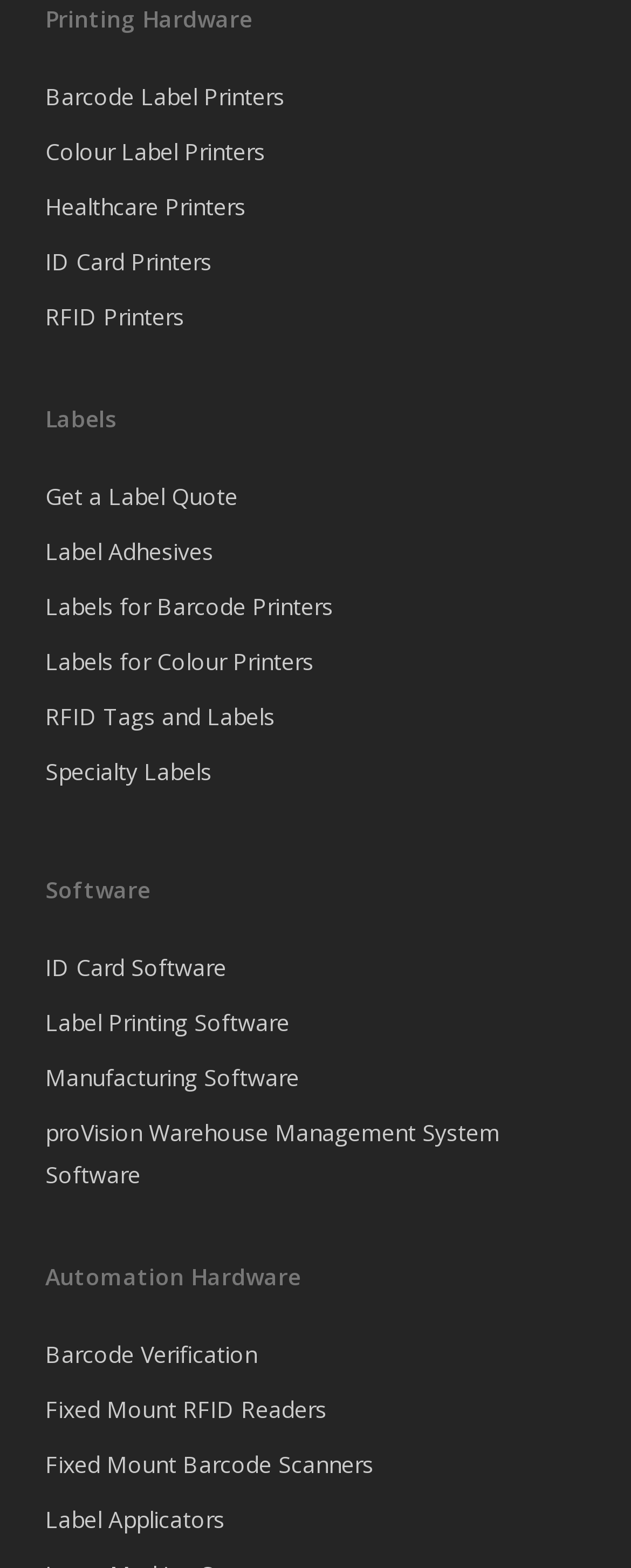What type of printers are listed at the top?
Based on the screenshot, answer the question with a single word or phrase.

Barcode, Colour, Healthcare, ID Card, RFID